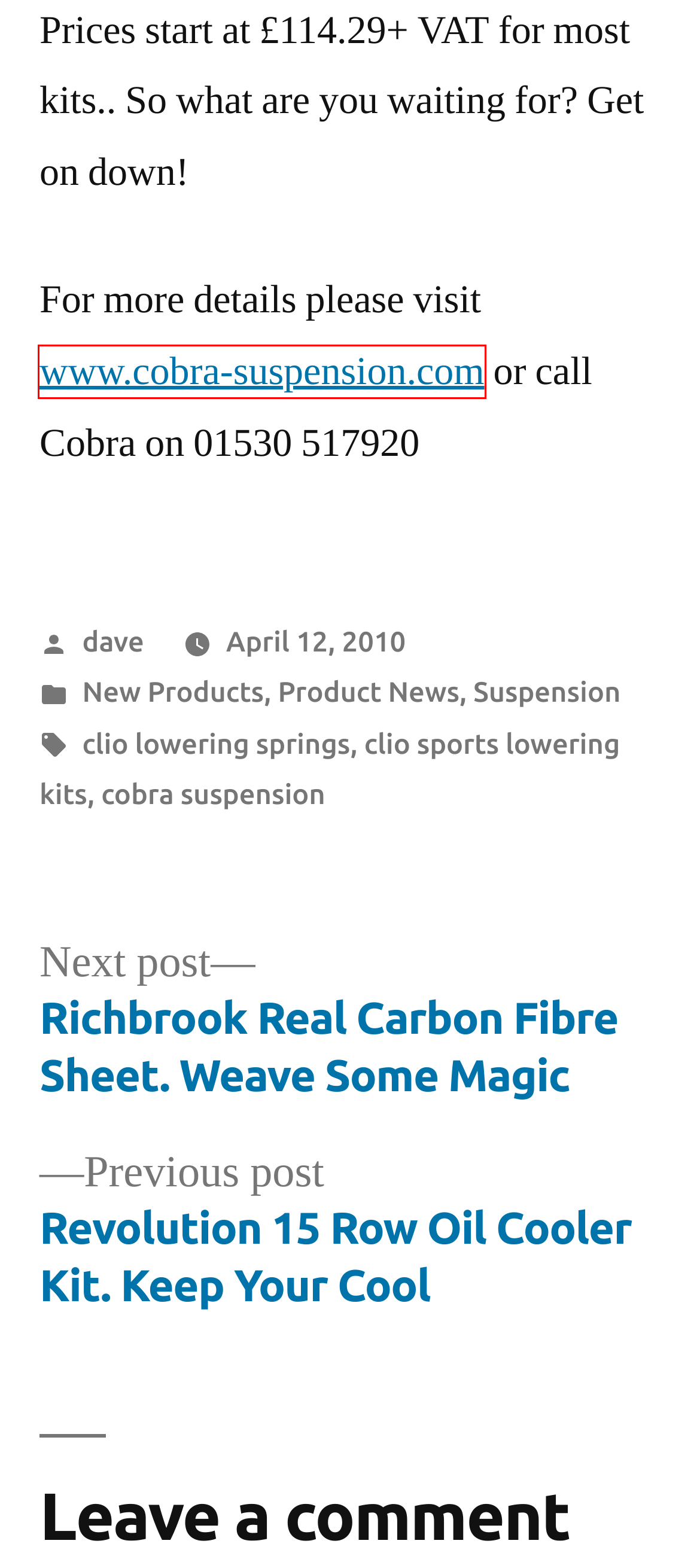Look at the screenshot of a webpage where a red rectangle bounding box is present. Choose the webpage description that best describes the new webpage after clicking the element inside the red bounding box. Here are the candidates:
A. cobra suspension – Maxxd.com
B. Richbrook Real Carbon Fibre Sheet. Weave Some Magic – Maxxd.com
C. Maxxd.com – Modified & Performance Car News & Community
D. New Products – Maxxd.com
E. clio lowering springs – Maxxd.com
F. Home | Cobra suspension
G. Valeting Products – Maxxd.com
H. clio sports lowering kits – Maxxd.com

F